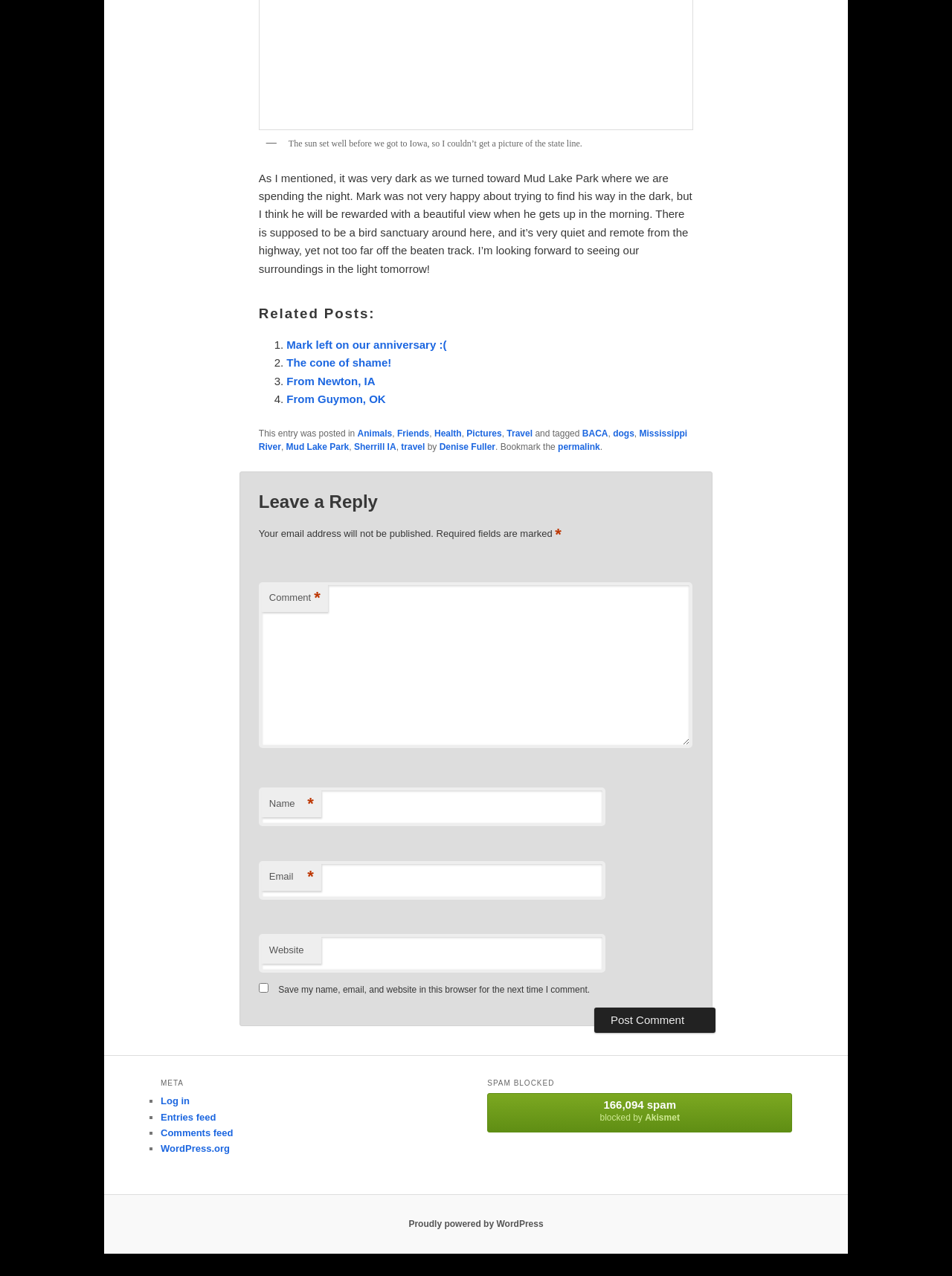Find the bounding box coordinates of the clickable element required to execute the following instruction: "Click on 'Post Comment'". Provide the coordinates as four float numbers between 0 and 1, i.e., [left, top, right, bottom].

[0.624, 0.789, 0.752, 0.809]